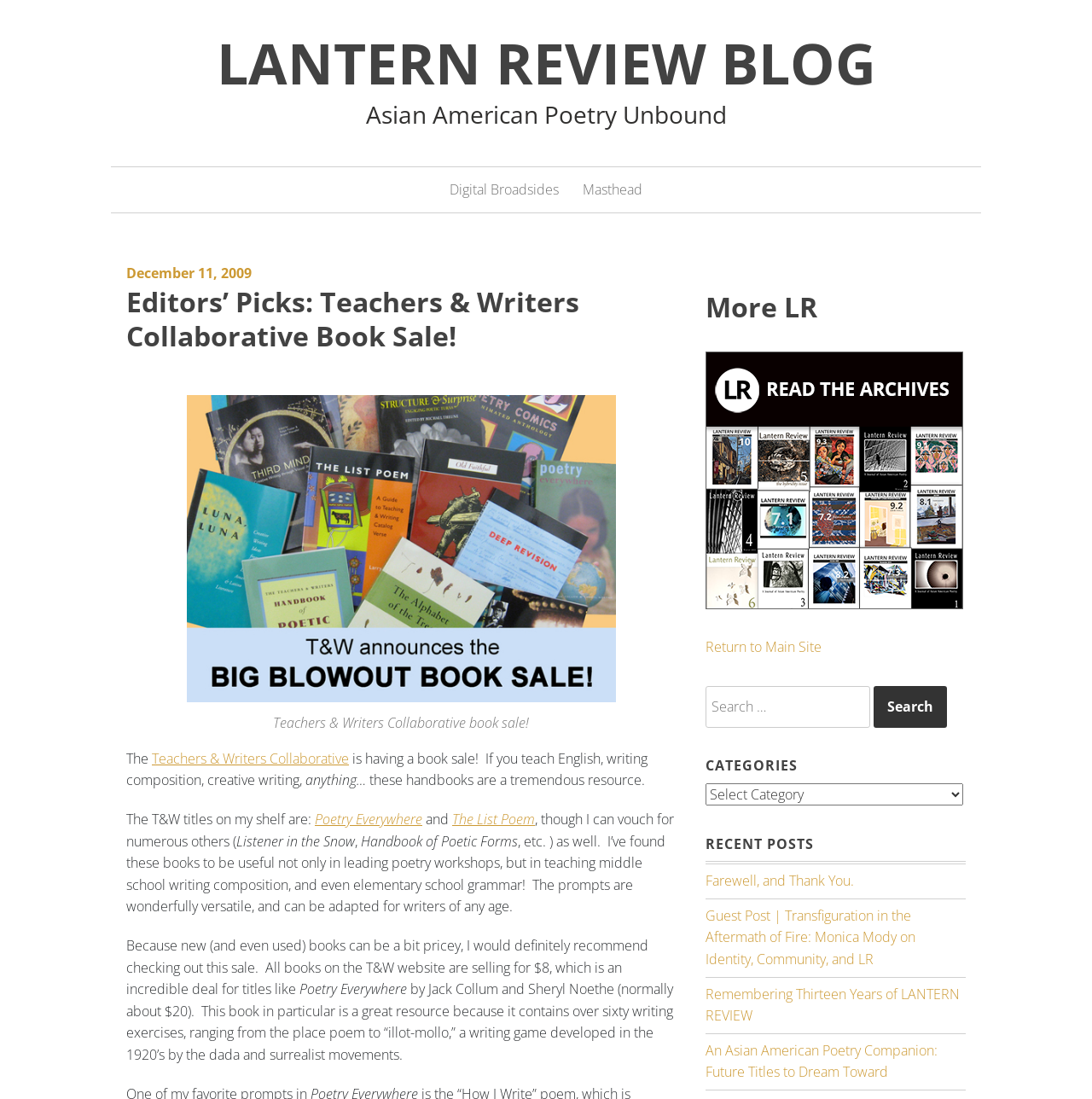Using the information from the screenshot, answer the following question thoroughly:
What is the name of the book that contains over sixty writing exercises?

I determined the answer by analyzing the text elements on the webpage, specifically the text that describes the book 'Poetry Everywhere' as containing over sixty writing exercises.